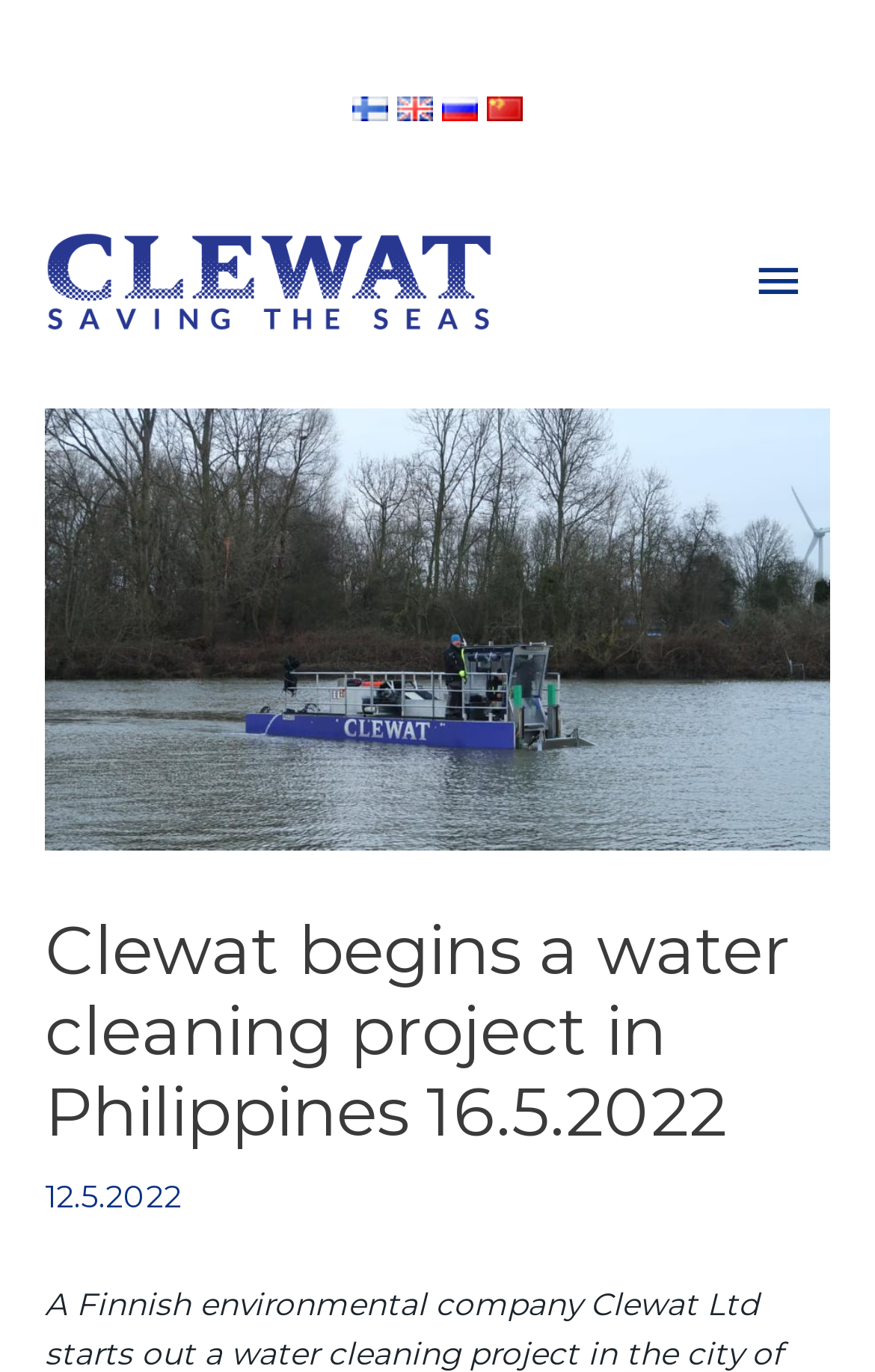Describe all the key features and sections of the webpage thoroughly.

The webpage is about a Finnish environmental company, Clewat Ltd, starting a water cleaning project in the city of Cebu in the Philippines. At the top left corner, there is a language selection navigation menu with four options: Suomi, English, Russkii, and 中文 (中国), each accompanied by a small flag icon. Below this menu, there is a prominent link to the company's homepage, "Clewat", with a logo image next to it.

On the right side of the page, there is a main menu button that, when expanded, controls the primary menu. Above this button, there is a header section that spans the entire width of the page. The header contains a heading that summarizes the content of the page, "Clewat begins a water cleaning project in Philippines 16.5.2022", and a date "12.5.2022" at the bottom right corner of the header.